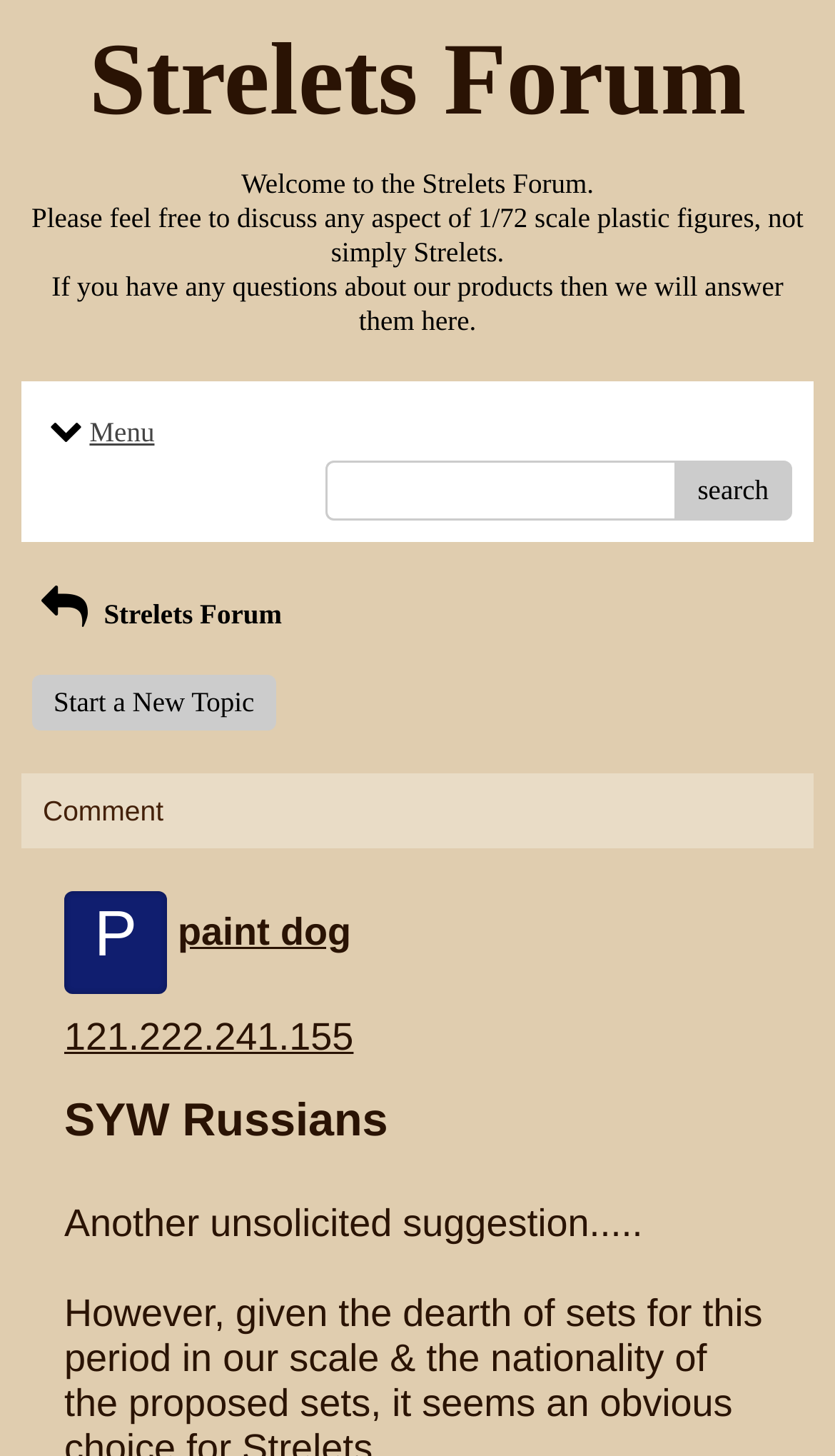What is the purpose of this forum?
Based on the image, answer the question with as much detail as possible.

Based on the static text 'Welcome to the Strelets Forum.' and 'Please feel free to discuss any aspect of 1/72 scale plastic figures, not simply Strelets.', it can be inferred that the purpose of this forum is to discuss 1/72 scale plastic figures.